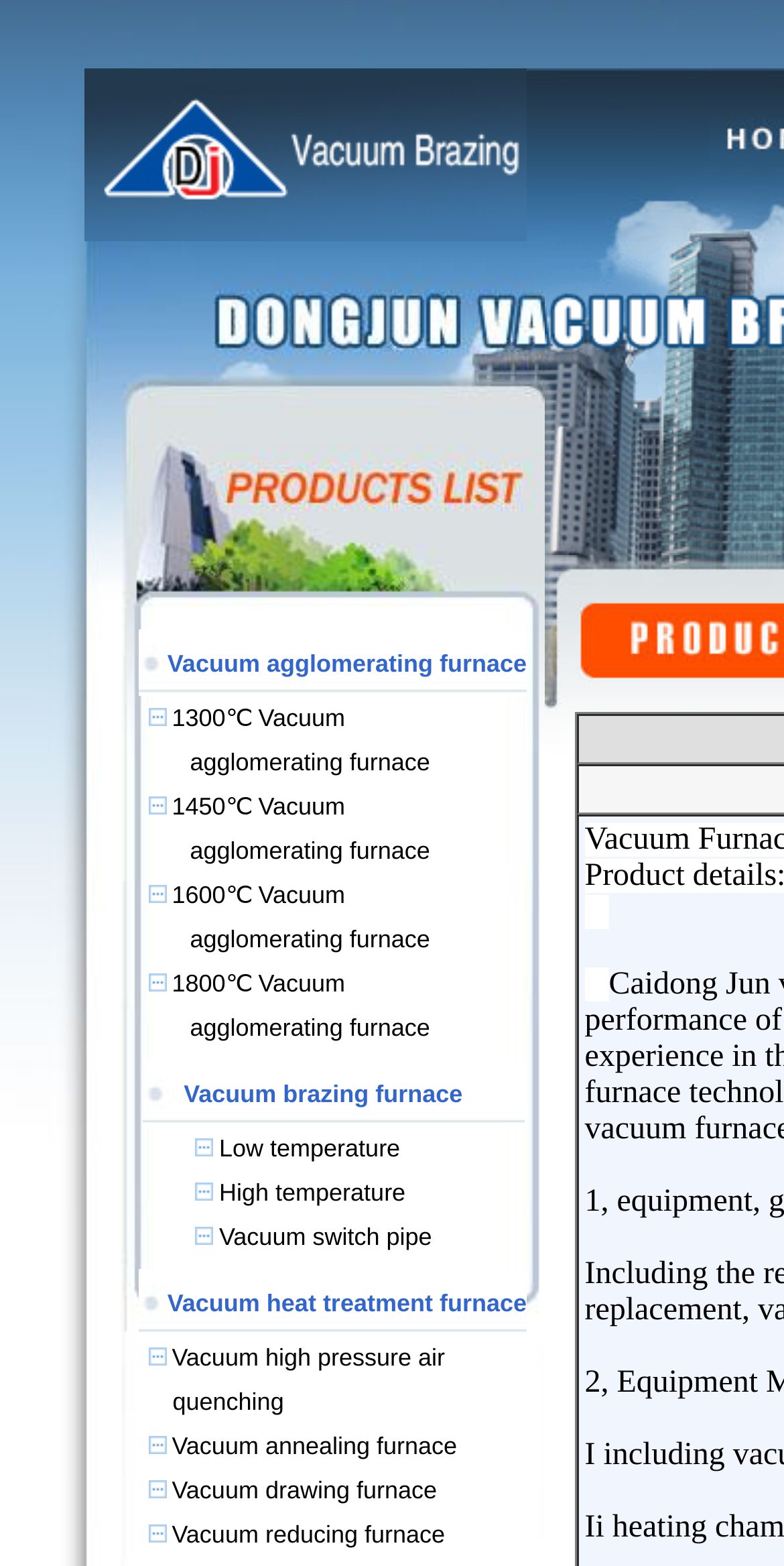How many rows are in the table listing vacuum furnace types?
Look at the image and answer with only one word or phrase.

6